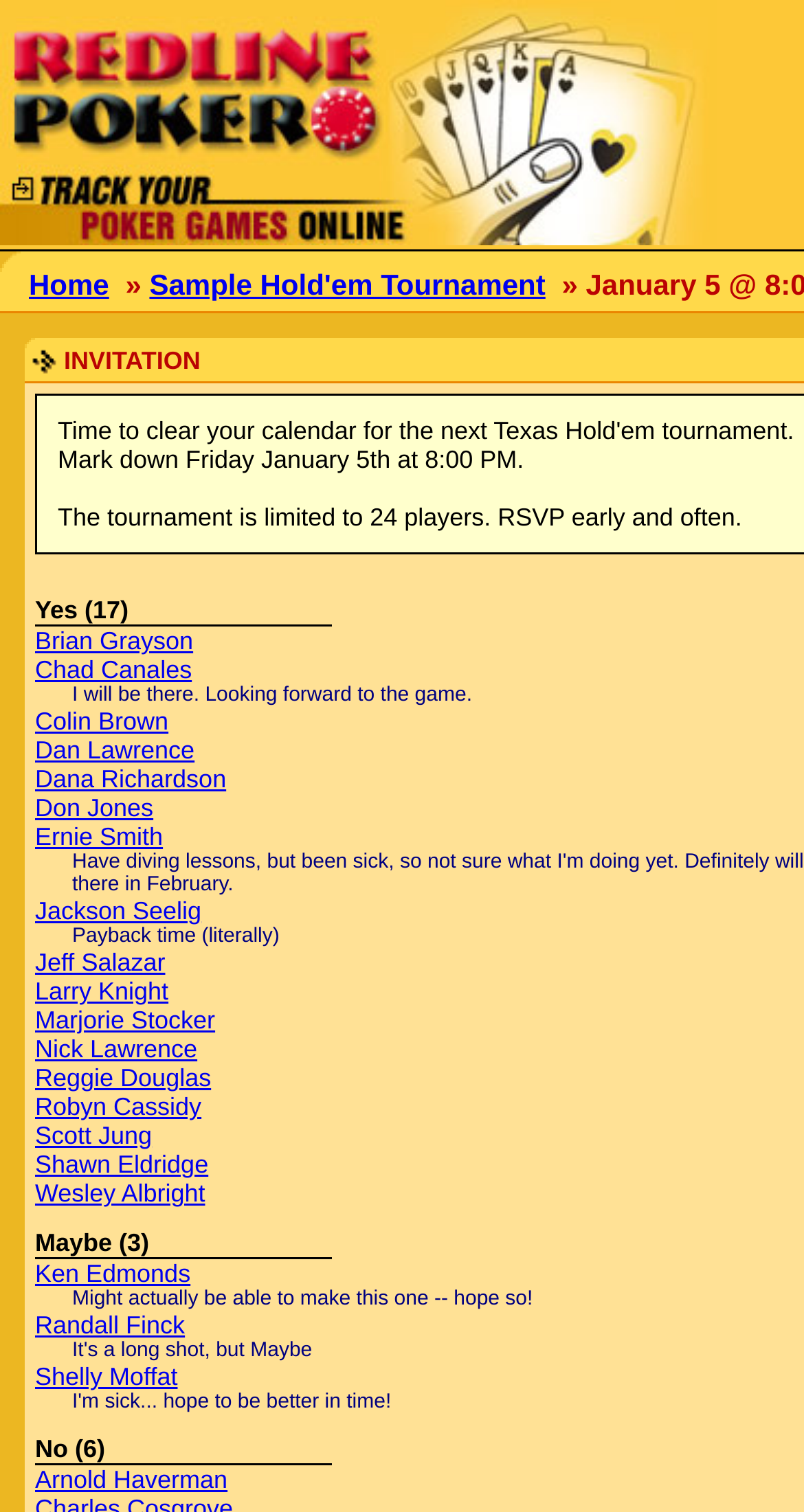Determine the bounding box coordinates (top-left x, top-left y, bottom-right x, bottom-right y) of the UI element described in the following text: Sample Hold'em Tournament

[0.186, 0.177, 0.678, 0.199]